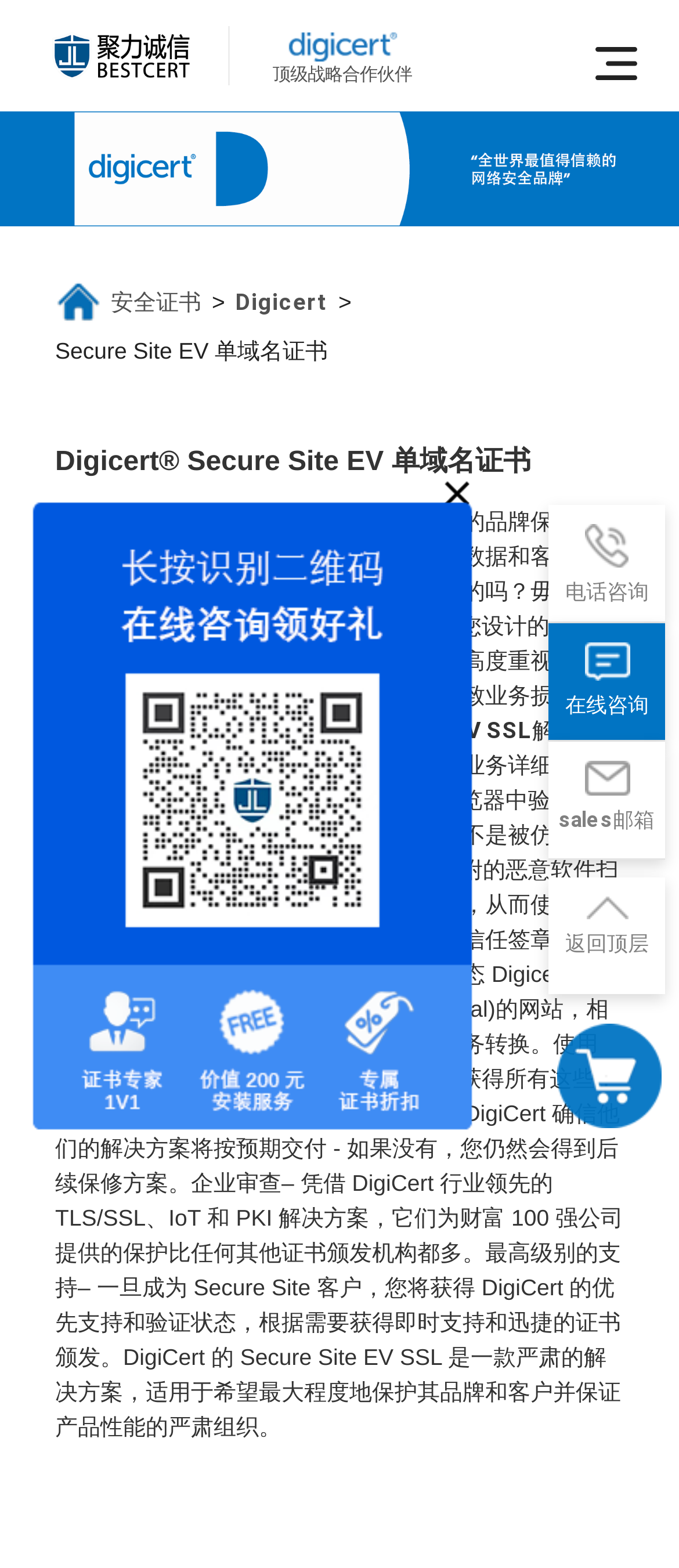What is the purpose of the DigiCert Secure Site EV SSL certificate?
Using the image as a reference, give an elaborate response to the question.

The purpose of the DigiCert Secure Site EV SSL certificate can be inferred from the text description, which states that it is designed to protect domain data and customer information, and to ensure the integrity of the organization's brand and data.